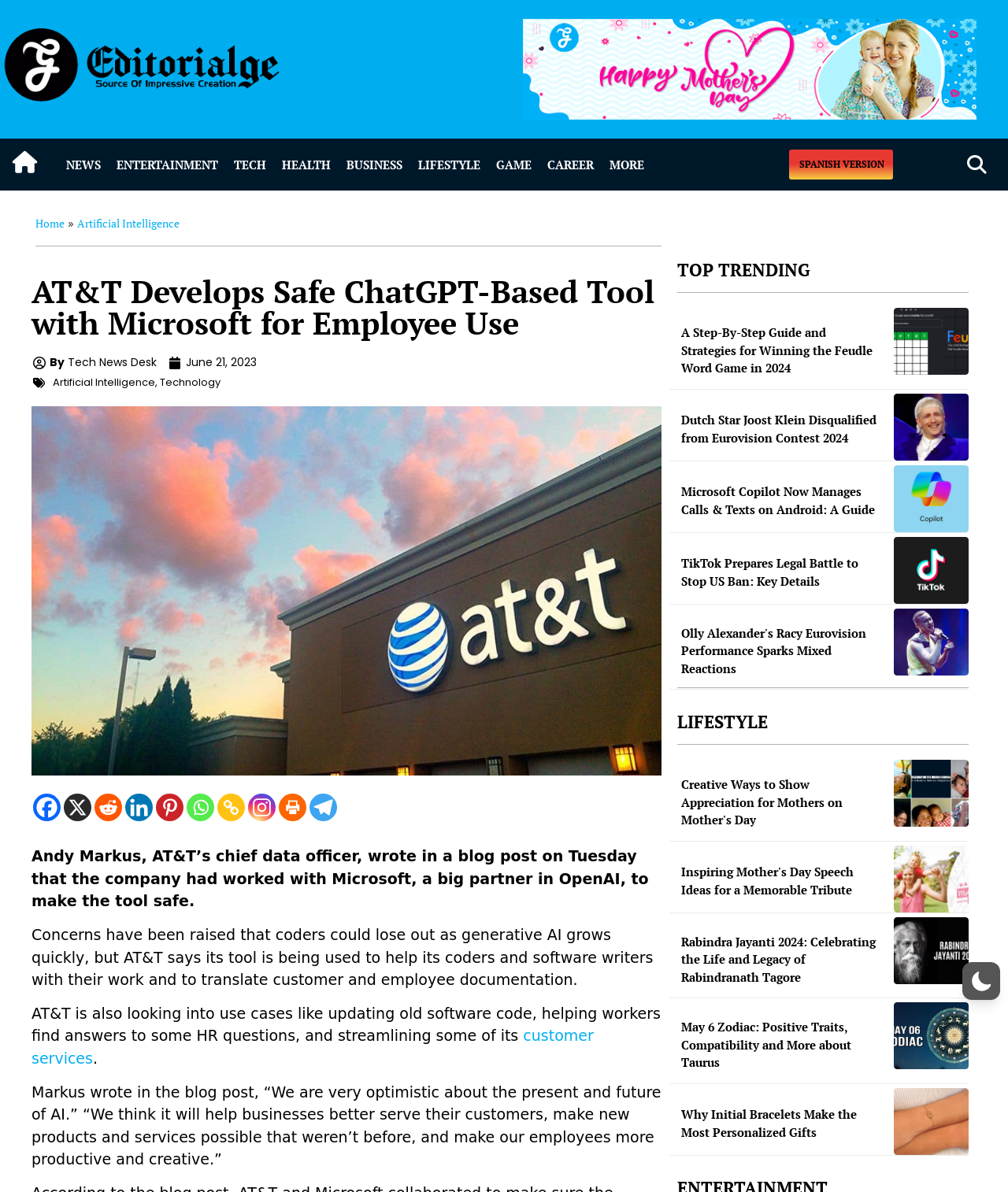Summarize the webpage in an elaborate manner.

This webpage is an article about AT&T developing a safe ChatGPT-based tool with Microsoft for employee use. The page has a header section with links to various categories such as NEWS, ENTERTAINMENT, TECH, HEALTH, BUSINESS, LIFESTYLE, and GAME. There is also a search bar at the top right corner of the page.

Below the header section, there is a navigation breadcrumb trail that shows the current page's location in the website's hierarchy. The breadcrumb trail is followed by a heading that displays the title of the article.

The article itself is divided into several paragraphs of text, with an image related to the article's topic placed above the text. The text describes how AT&T's chief data officer, Andy Markus, wrote a blog post about the company's collaboration with Microsoft to develop a safe ChatGPT-based tool for employee use.

On the right side of the page, there is a section titled "TOP TRENDING" that displays a list of trending articles, each with a link and an accompanying image. The articles appear to be from various categories such as technology, entertainment, and lifestyle.

Further down the page, there is another section titled "LIFESTYLE" that displays a list of articles related to lifestyle and entertainment, each with a link and an accompanying image.

At the bottom of the page, there are social media links and a "Print" button, allowing users to share the article or print it.

There are a total of 14 images on the page, including the article's main image, the trending article images, and the lifestyle article images.